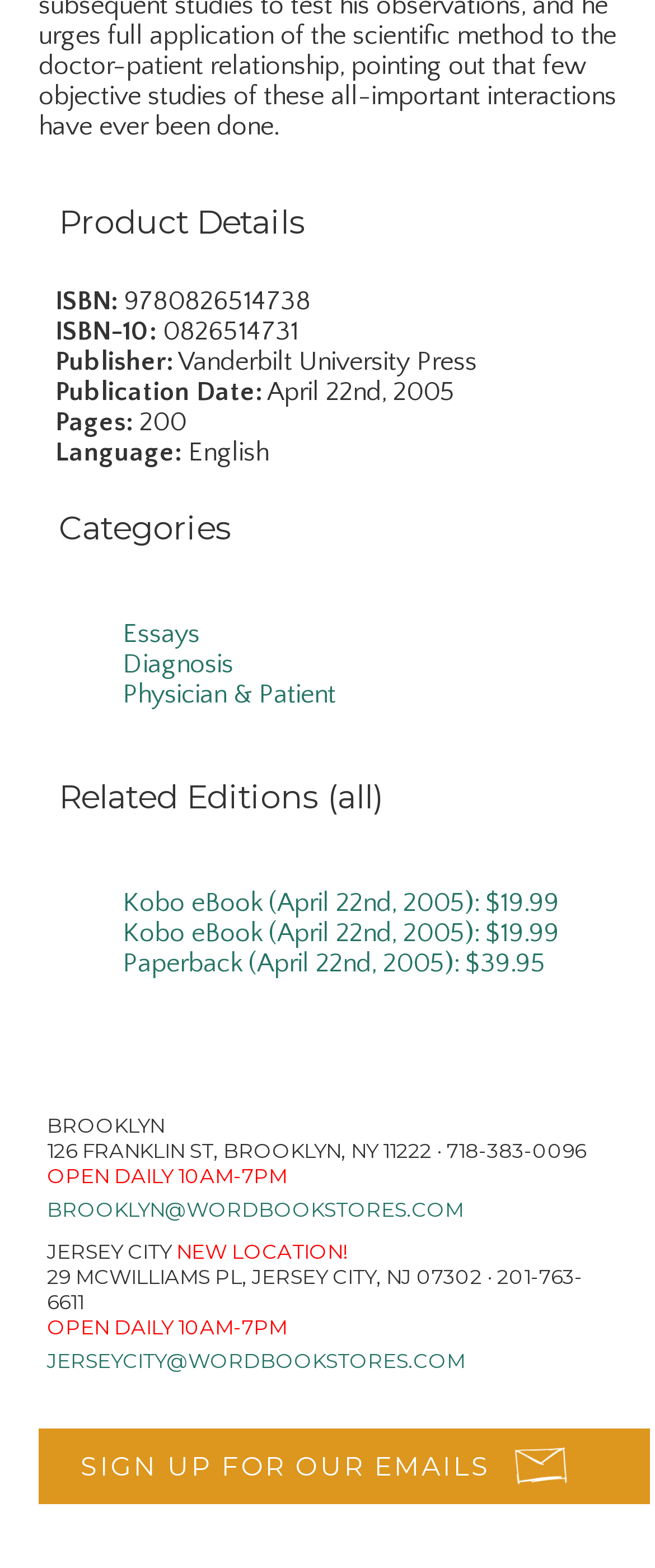What is the address of the Brooklyn store?
Examine the webpage screenshot and provide an in-depth answer to the question.

The address of the Brooklyn store can be found in the footer section, where the address is listed as '126 FRANKLIN ST, BROOKLYN, NY 11222'.